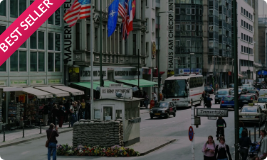What is reflected by the flags from multiple countries?
Please answer the question with as much detail as possible using the screenshot.

The presence of flags from multiple countries reflects the site's international importance, highlighting its significance as a historically significant site that attracts visitors from around the world.